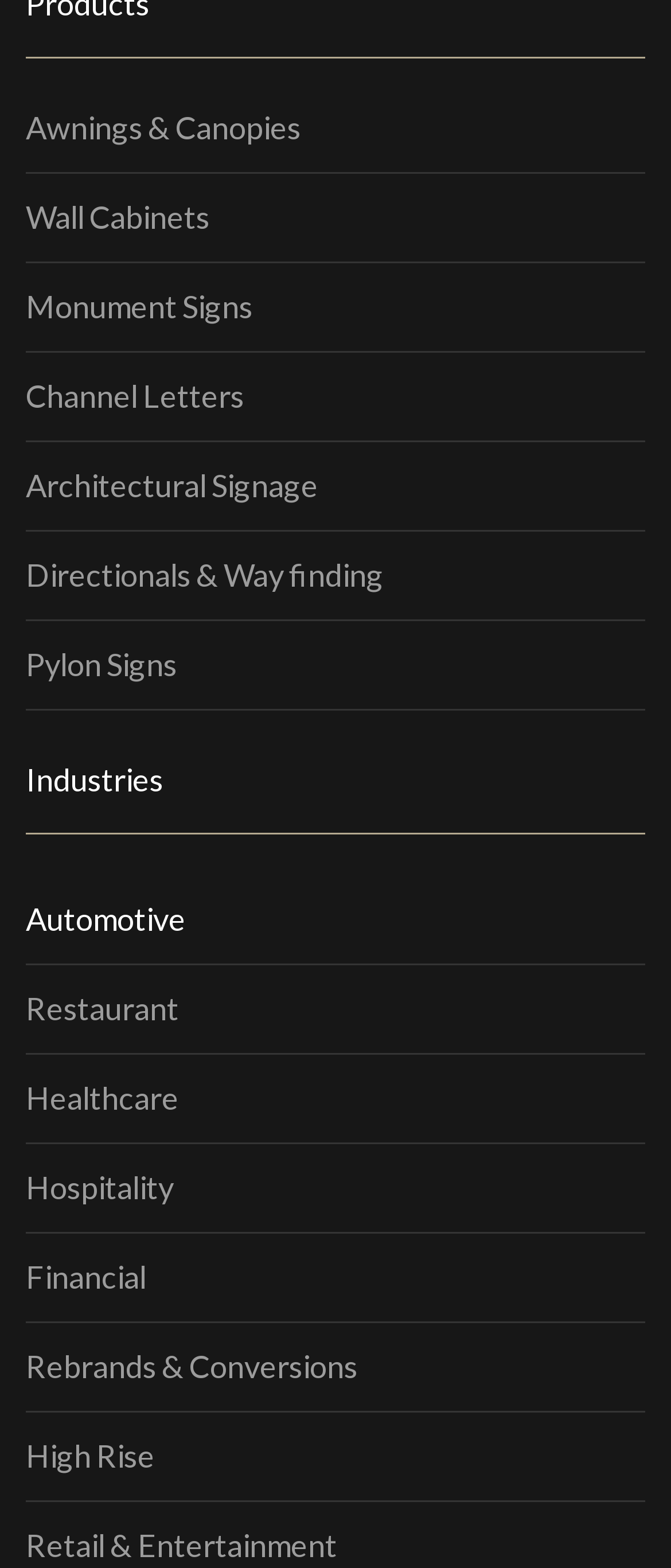Based on what you see in the screenshot, provide a thorough answer to this question: What is the focus of the 'Rebrands & Conversions' link?

The 'Rebrands & Conversions' link on the webpage likely focuses on signage solutions related to rebranding and conversions, such as updating existing signs to reflect a new brand identity or converting old signs to new ones.